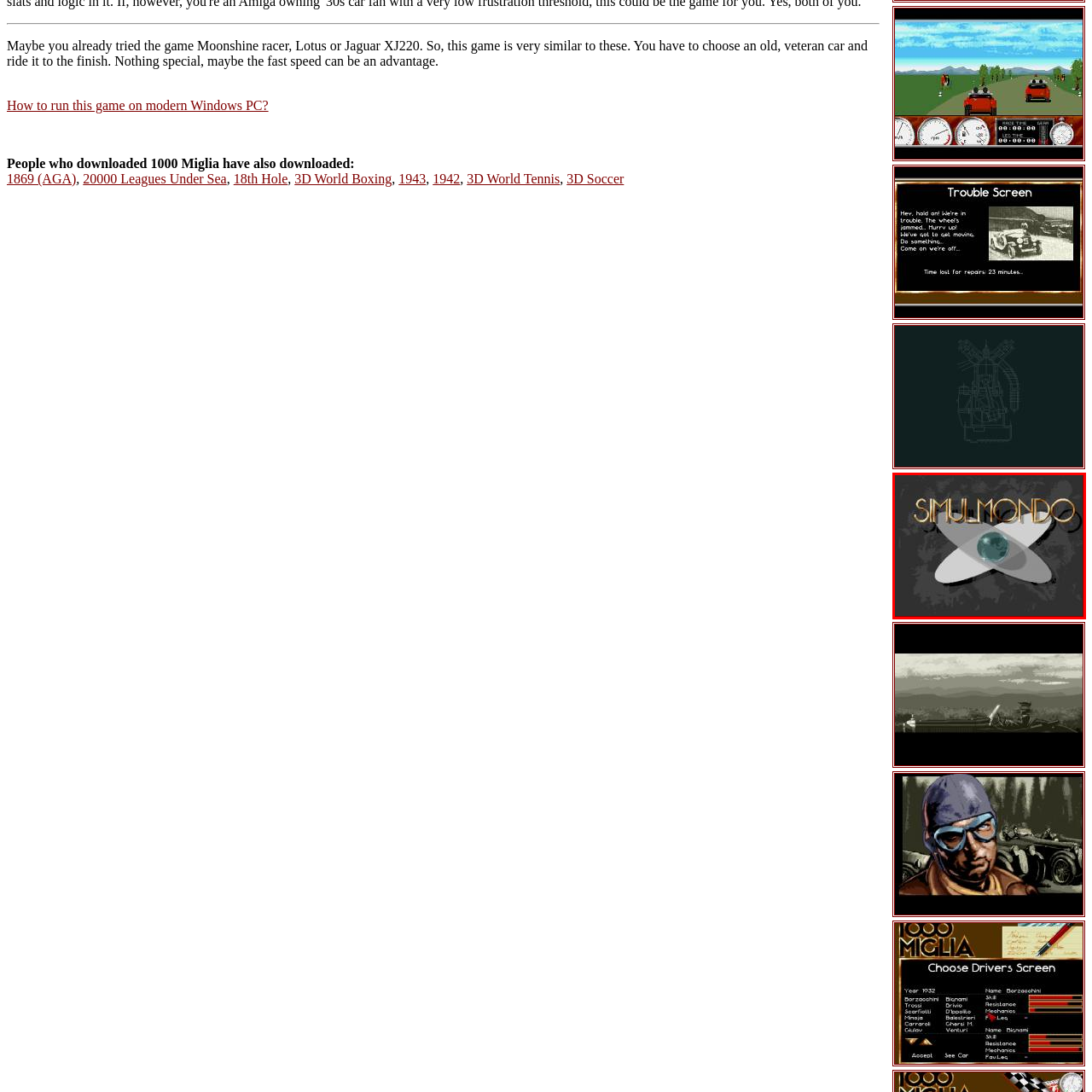Review the image segment marked with the grey border and deliver a thorough answer to the following question, based on the visual information provided: 
What type of experiences do the color palette and imagery reflect?

The caption states that the color palette combines dark tones with vibrant contrasts, creating a striking visual that captures the essence of digital and interactive experiences, which suggests that the imagery reflects the dynamic and engaging nature of games or projects associated with the Simulmondo brand.